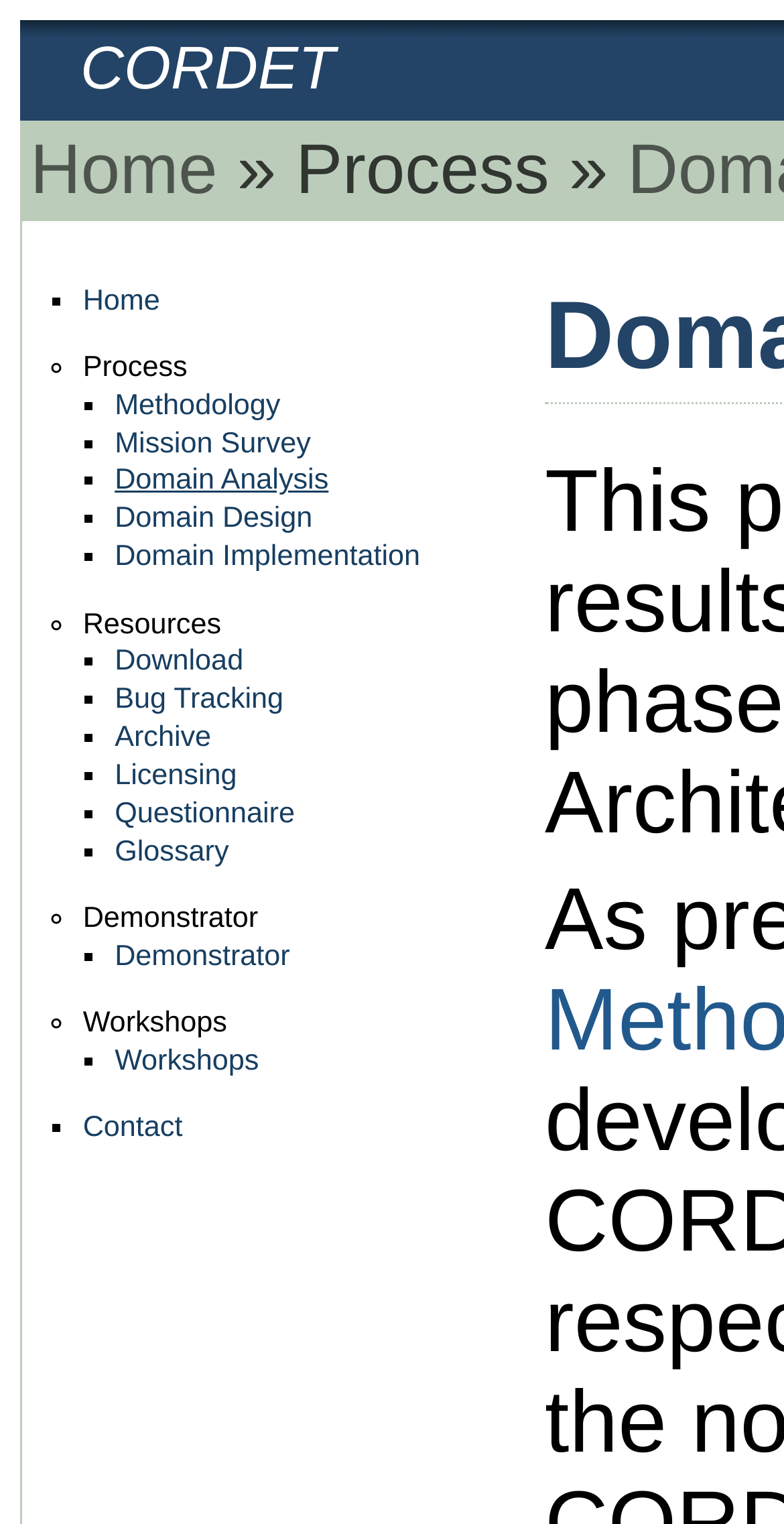What is the category of the link 'Glossary'?
Examine the screenshot and reply with a single word or phrase.

Resources